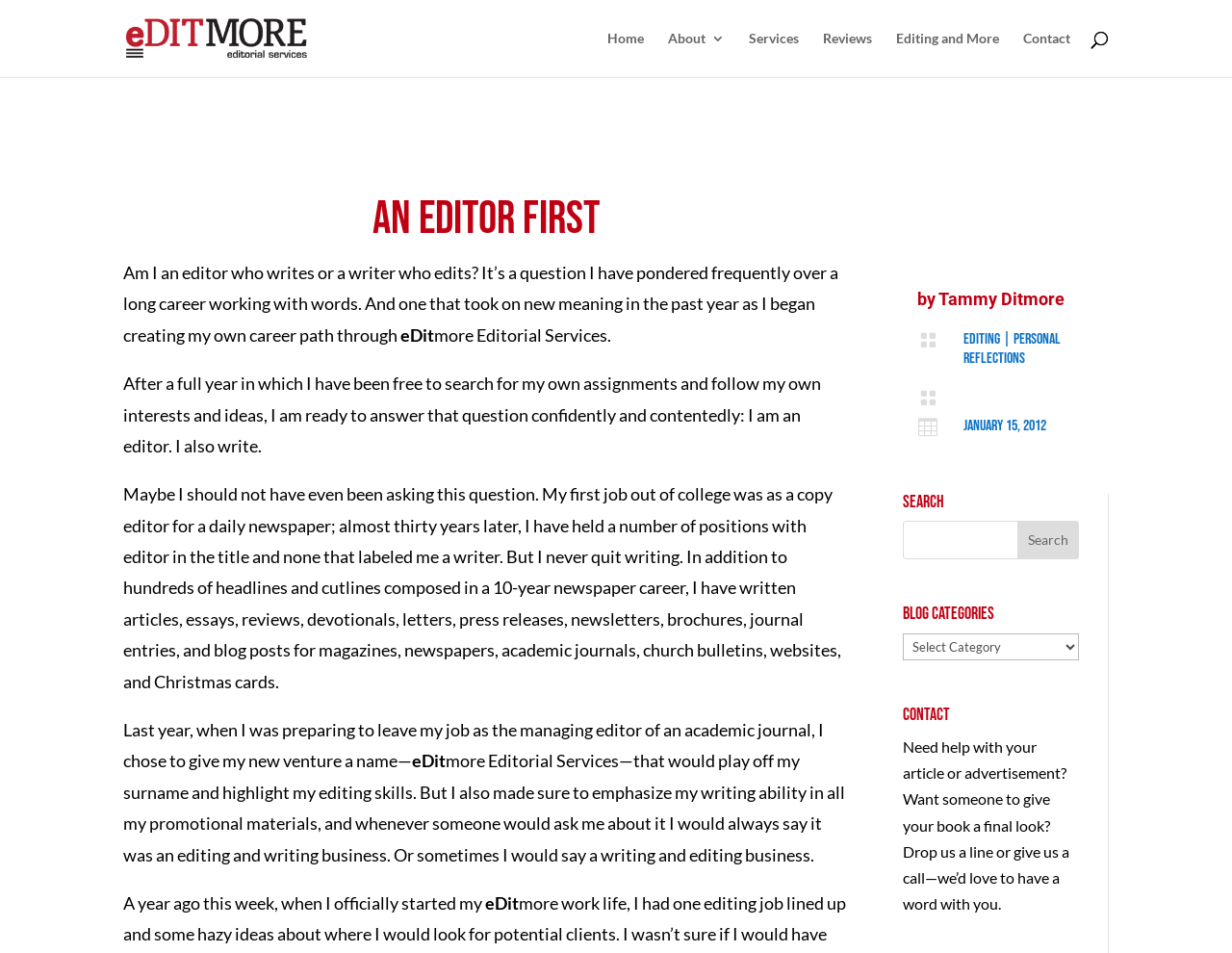What is the purpose of the search function?
Please provide a full and detailed response to the question.

The search function is located in the LayoutTable element with bounding box coordinates [0.733, 0.518, 0.876, 0.546] and is accompanied by a heading element 'Search', suggesting that it is used to search the blog for specific content.